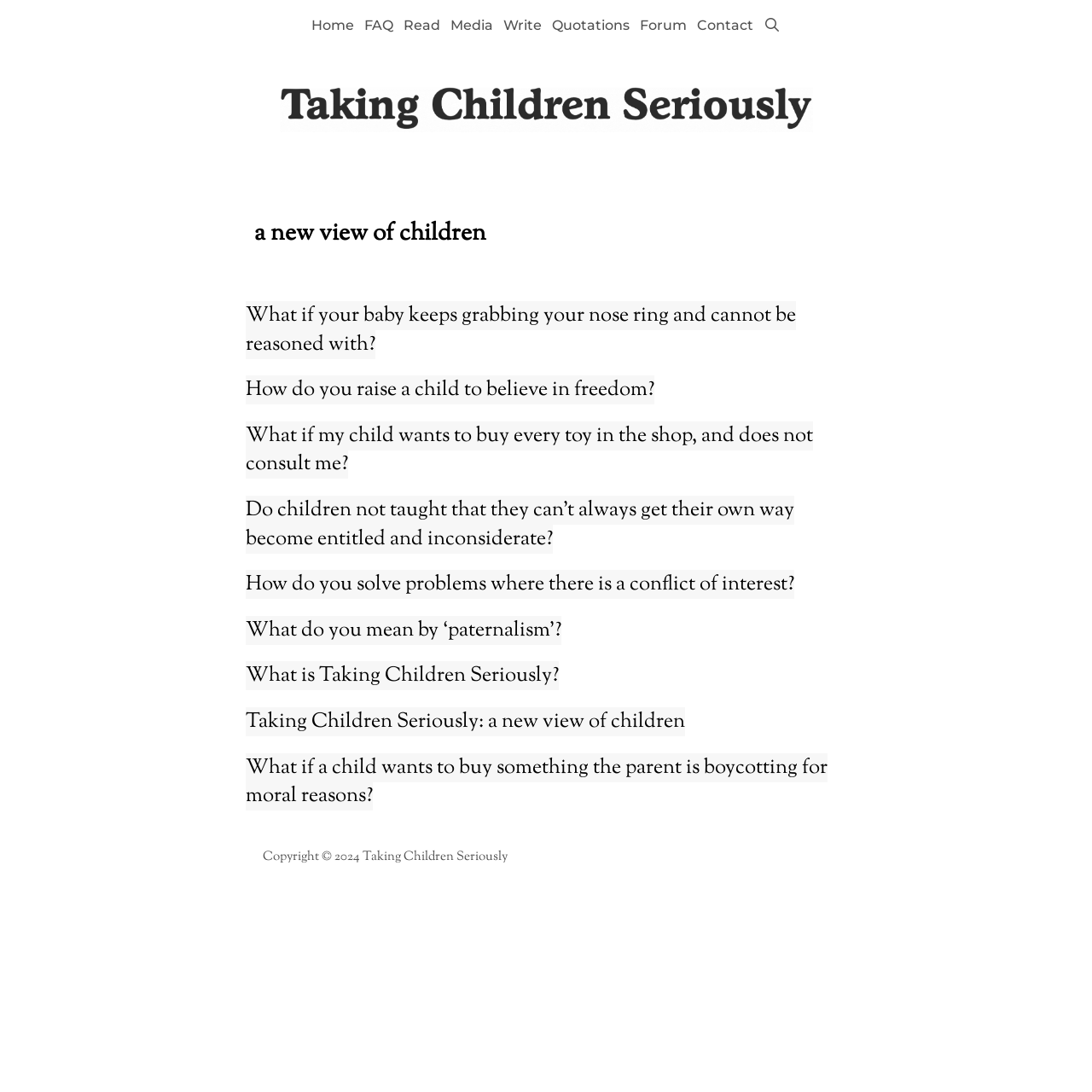Determine the coordinates of the bounding box that should be clicked to complete the instruction: "Search for something using the 'Open Search Bar' link". The coordinates should be represented by four float numbers between 0 and 1: [left, top, right, bottom].

[0.694, 0.0, 0.72, 0.047]